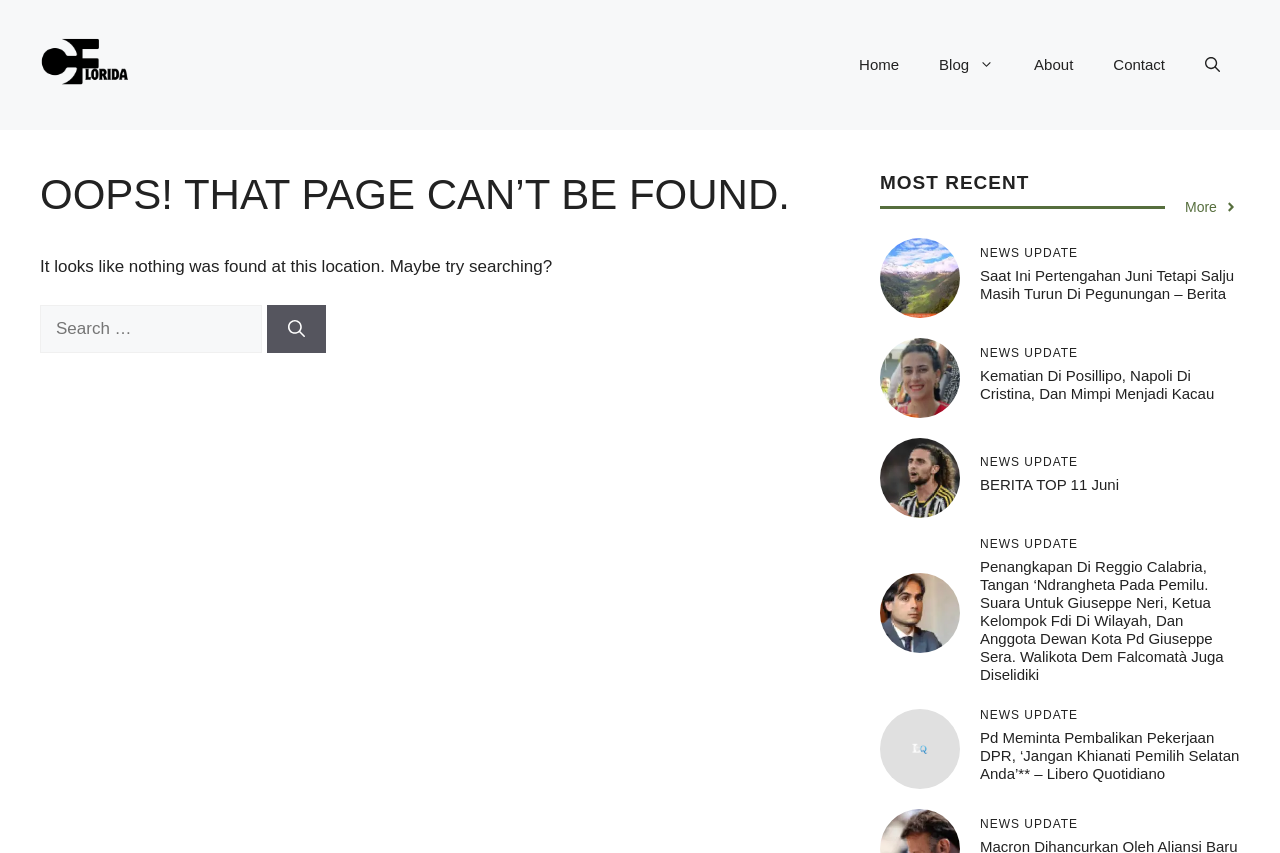Based on the element description aria-label="Open search", identify the bounding box coordinates for the UI element. The coordinates should be in the format (top-left x, top-left y, bottom-right x, bottom-right y) and within the 0 to 1 range.

[0.926, 0.041, 0.969, 0.111]